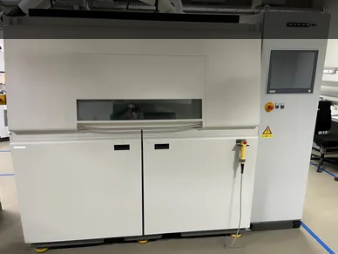Using the elements shown in the image, answer the question comprehensively: What is the purpose of the glass viewing window?

The caption states that the central section of the machine has a glass viewing window, allowing an unobstructed view of the interior workspace, which is important for monitoring the printing process, implying that the purpose of the glass viewing window is to monitor the printing process.